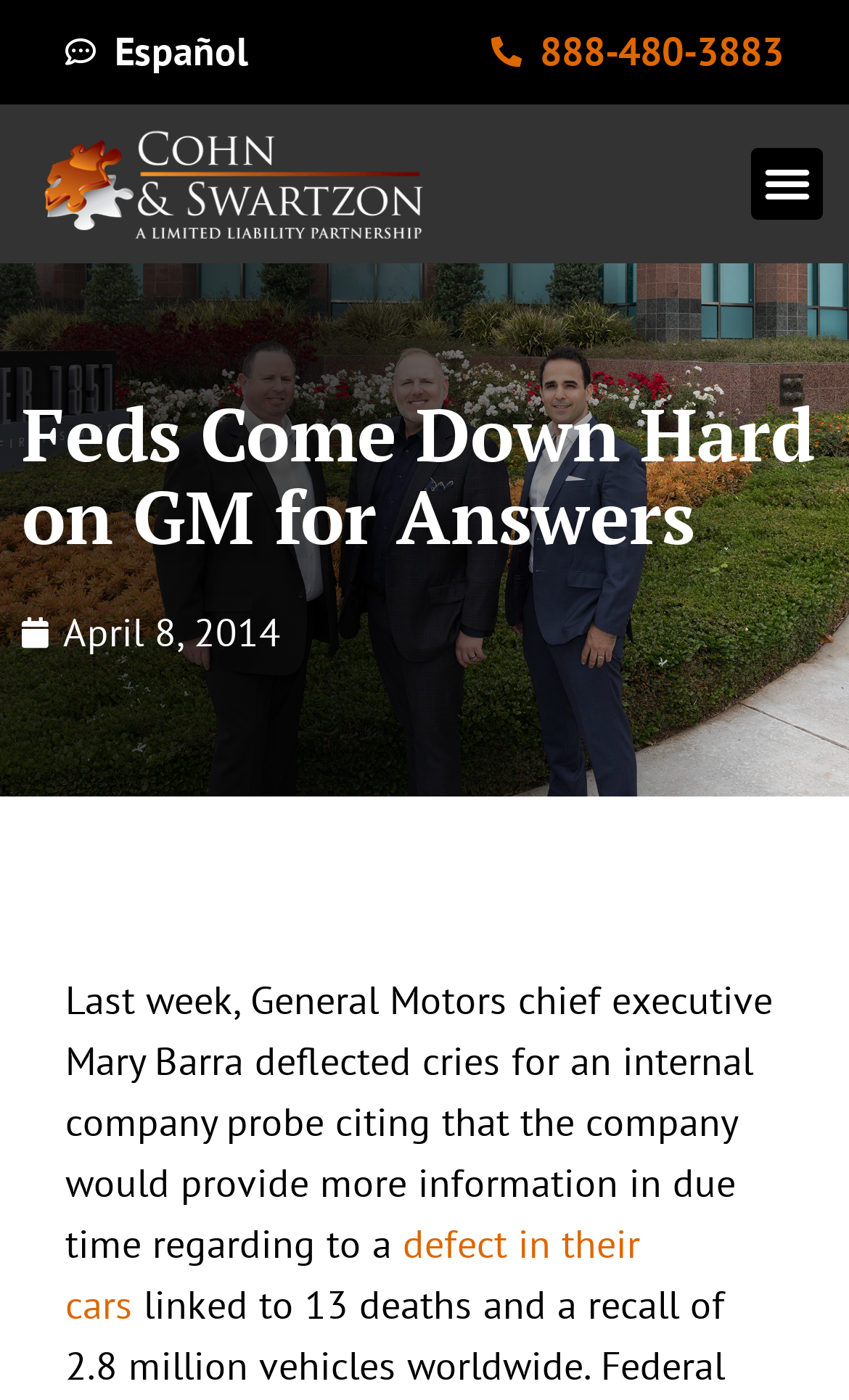Using the information in the image, give a detailed answer to the following question: What language option is available on the webpage?

I found the language option by looking at the link element with the text 'Español' located at the top of the webpage, which suggests that the webpage is available in Spanish.